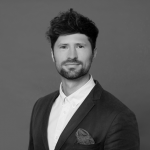Give a detailed account of everything present in the image.

The image features a professional individual dressed in a suit with a white shirt and a stylish pocket square, set against a neutral gray background. This person is likely involved in the biomethane or energy sector, given the surrounding context of a webpage focused on biogas and biomethane production services. The relevant section of the webpage outlines various roles and contacts, including those who specialize in business development and sustainability within this industry. The individual could be representing a key contact for inquiries related to project development, biomethane trading, or sustainability initiatives, which are essential in advancing sustainable energy solutions.